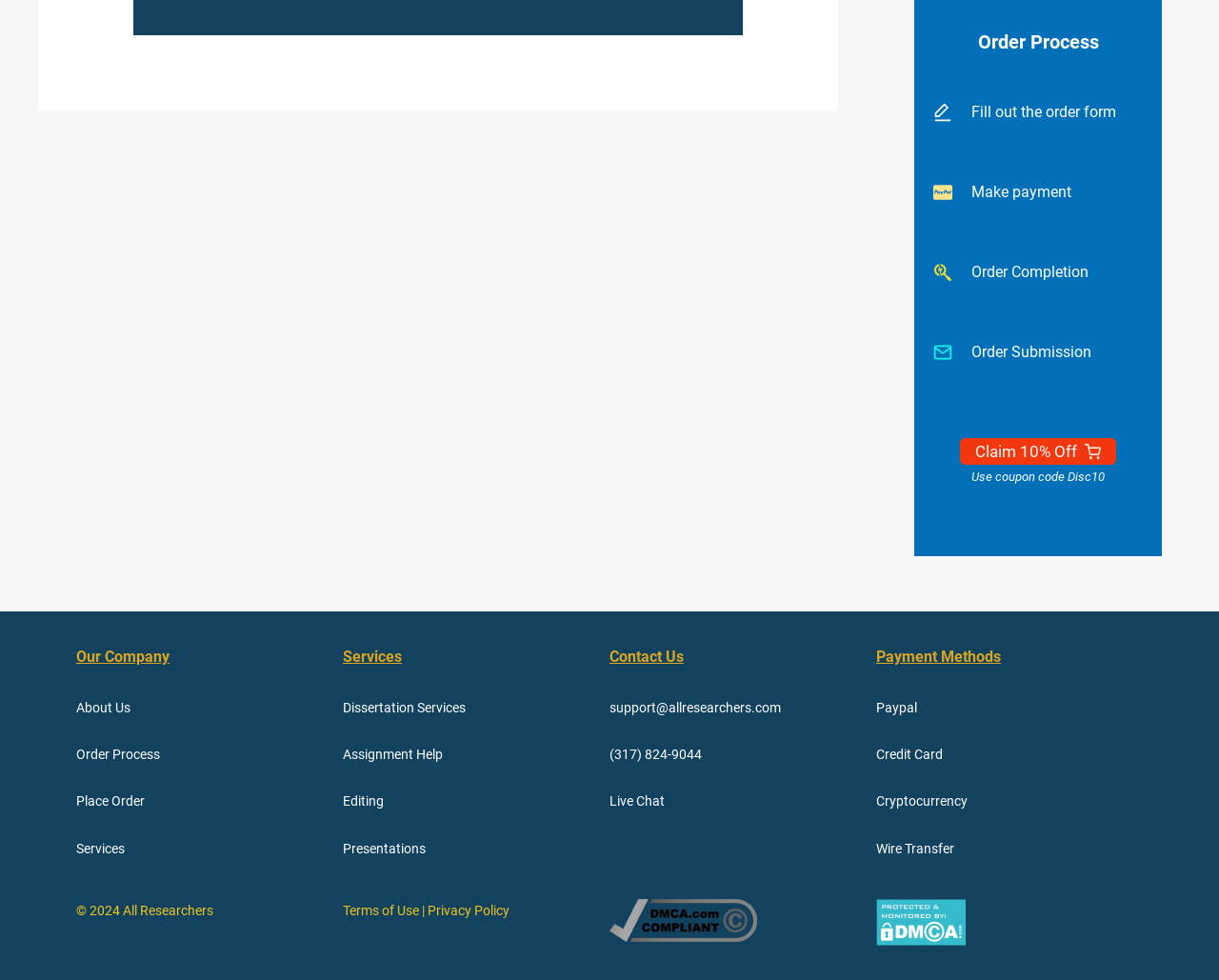Determine the bounding box coordinates of the element's region needed to click to follow the instruction: "Click on 'Claim 10% Off'". Provide these coordinates as four float numbers between 0 and 1, formatted as [left, top, right, bottom].

[0.787, 0.447, 0.916, 0.475]